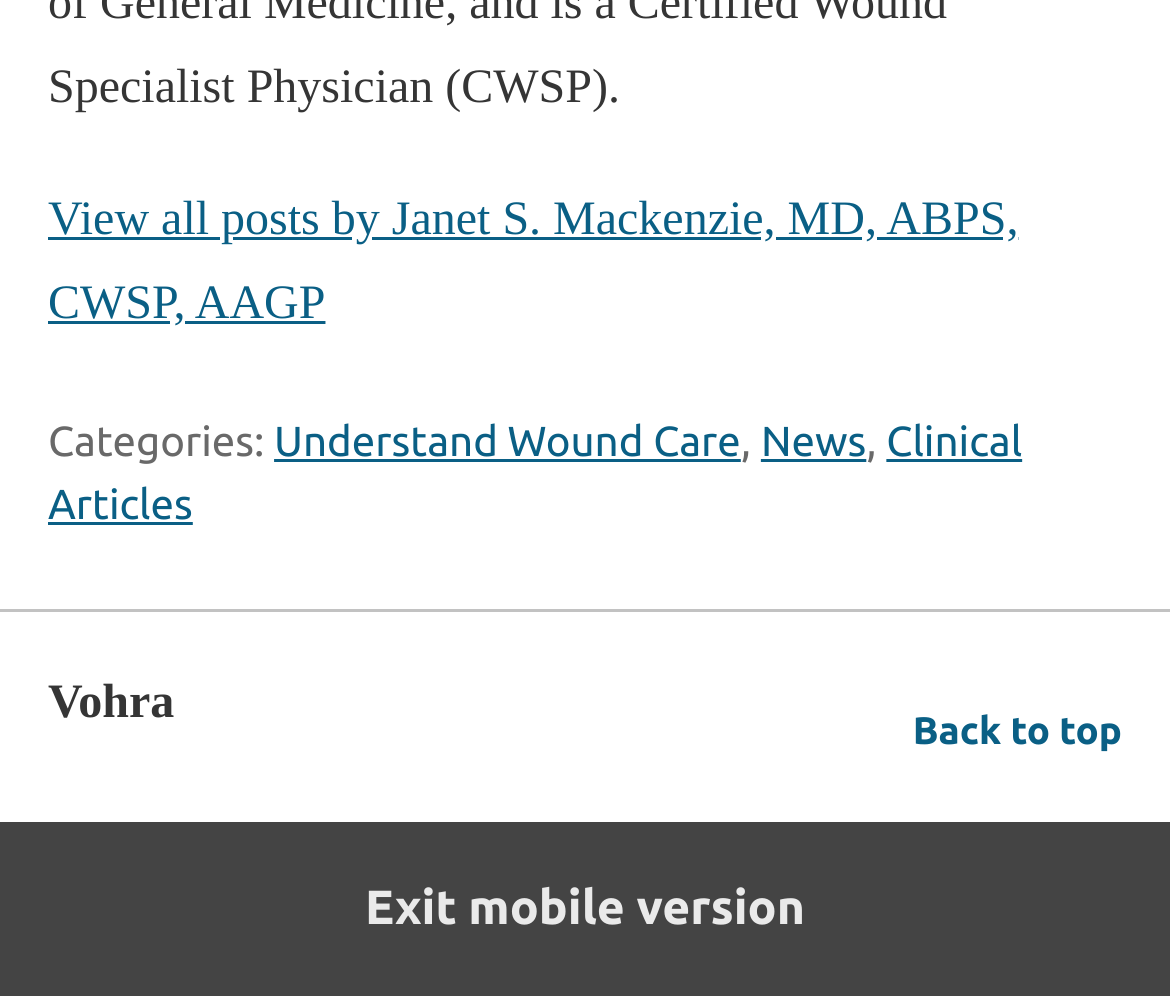Respond to the question below with a concise word or phrase:
What is the name of the website?

Vohra